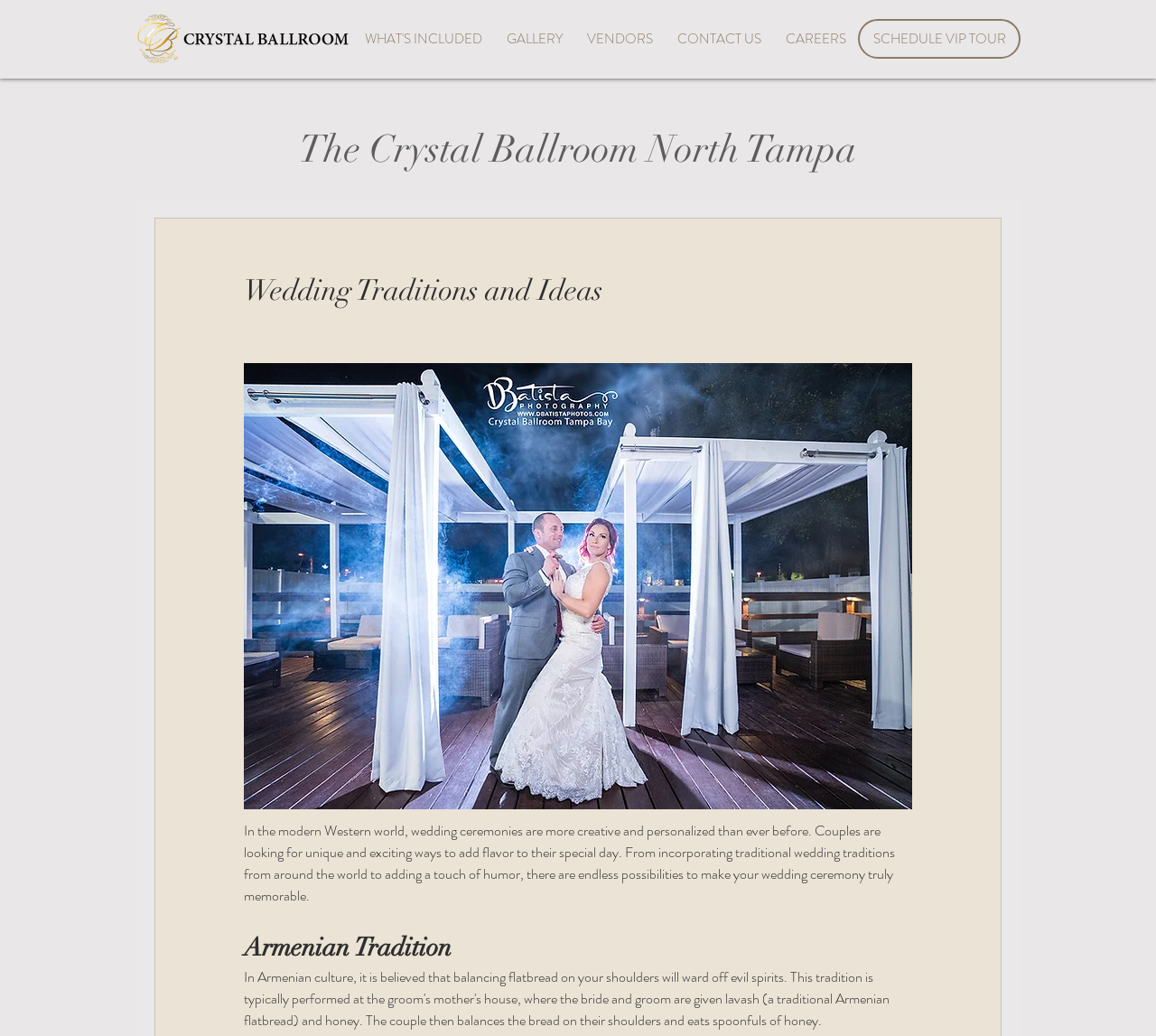What is the navigation menu item after 'GALLERY'?
We need a detailed and meticulous answer to the question.

I looked at the navigation element and found the link elements in order, which are 'WHAT'S INCLUDED', 'GALLERY', 'VENDORS', 'CONTACT US', and 'CAREERS', so the navigation menu item after 'GALLERY' is 'VENDORS'.